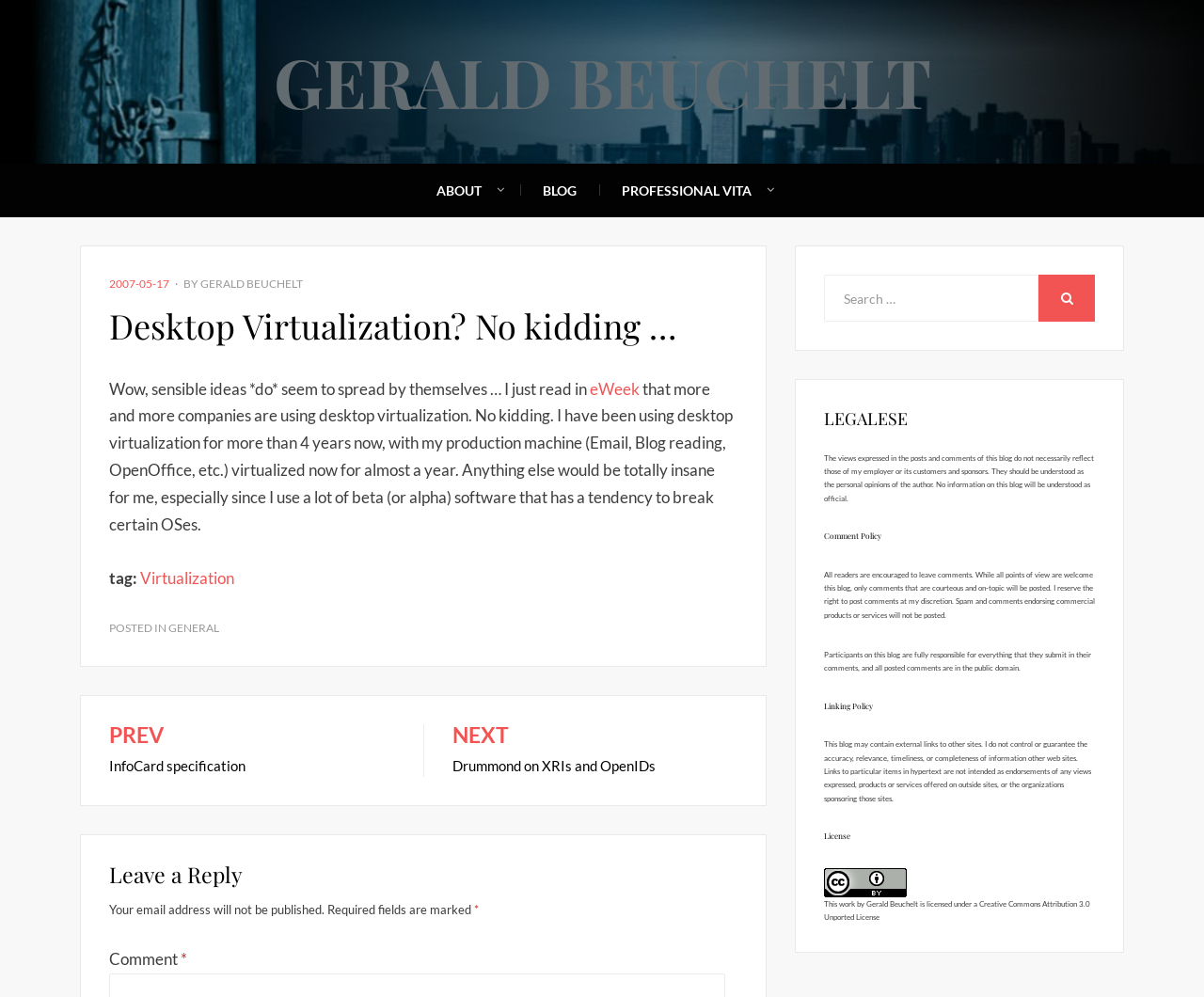Select the bounding box coordinates of the element I need to click to carry out the following instruction: "Click on the 'Virtualization' tag".

[0.116, 0.57, 0.195, 0.59]